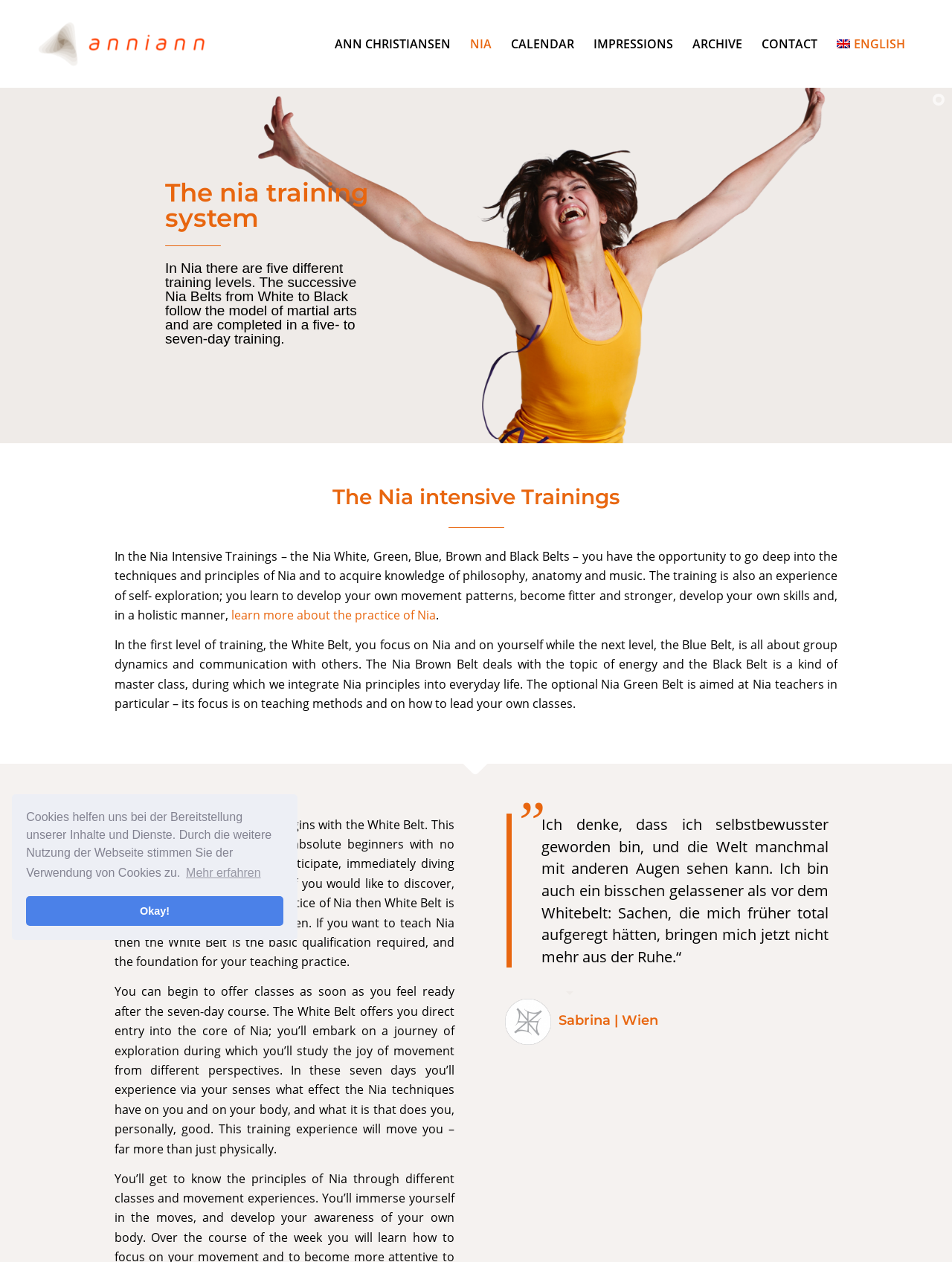Offer a detailed explanation of the webpage layout and contents.

The webpage is about the Nia Training System, specifically Anniann's program. At the top of the page, there is a navigation menu with links to different sections, including "ANN CHRISTIANSEN", "NIA", "CALENDAR", "IMPRESSIONS", "ARCHIVE", "CONTACT", and "ENGLISH".

Below the navigation menu, there is a heading that reads "The Nia Training System". Following this heading, there is a paragraph of text that explains the five different training levels in Nia, from White to Black, which are completed in a five- to seven-day training.

Further down the page, there is a section titled "The Nia Intensive Trainings", which describes the Nia White, Green, Blue, Brown, and Black Belts. This section includes a link to learn more about the practice of Nia. The text explains that each belt level focuses on different aspects of Nia, such as self-exploration, group dynamics, energy, and teaching methods.

The page also features a blockquote with a testimonial from someone who has completed the White Belt training, describing how it has helped them become more self-confident and relaxed. Next to the blockquote, there is an image.

Additionally, there is a section that appears to be a personal testimonial or profile, with a heading "Sabrina | Wien" and an image.

At the very top of the page, there is a cookie consent dialog with a message about cookies and two buttons, "learn more about cookies" and "dismiss cookie message".